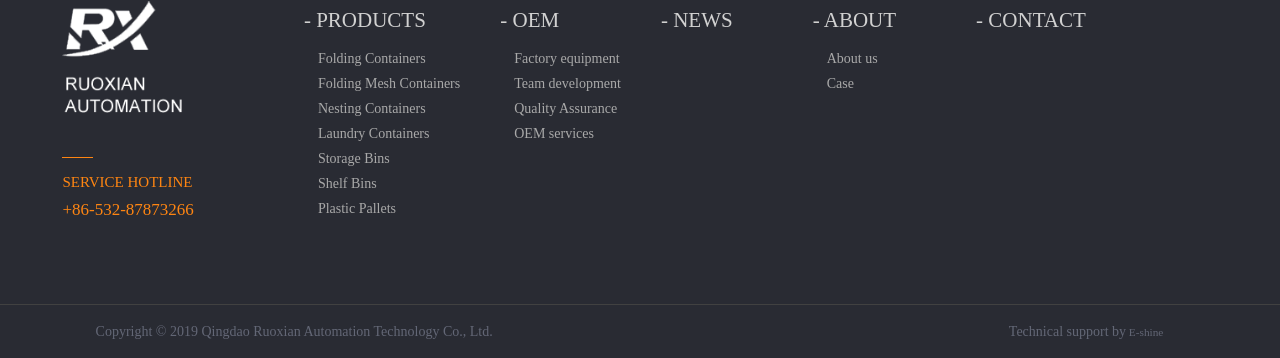Locate the bounding box of the UI element described by: "PRODUCTS" in the given webpage screenshot.

[0.247, 0.022, 0.333, 0.089]